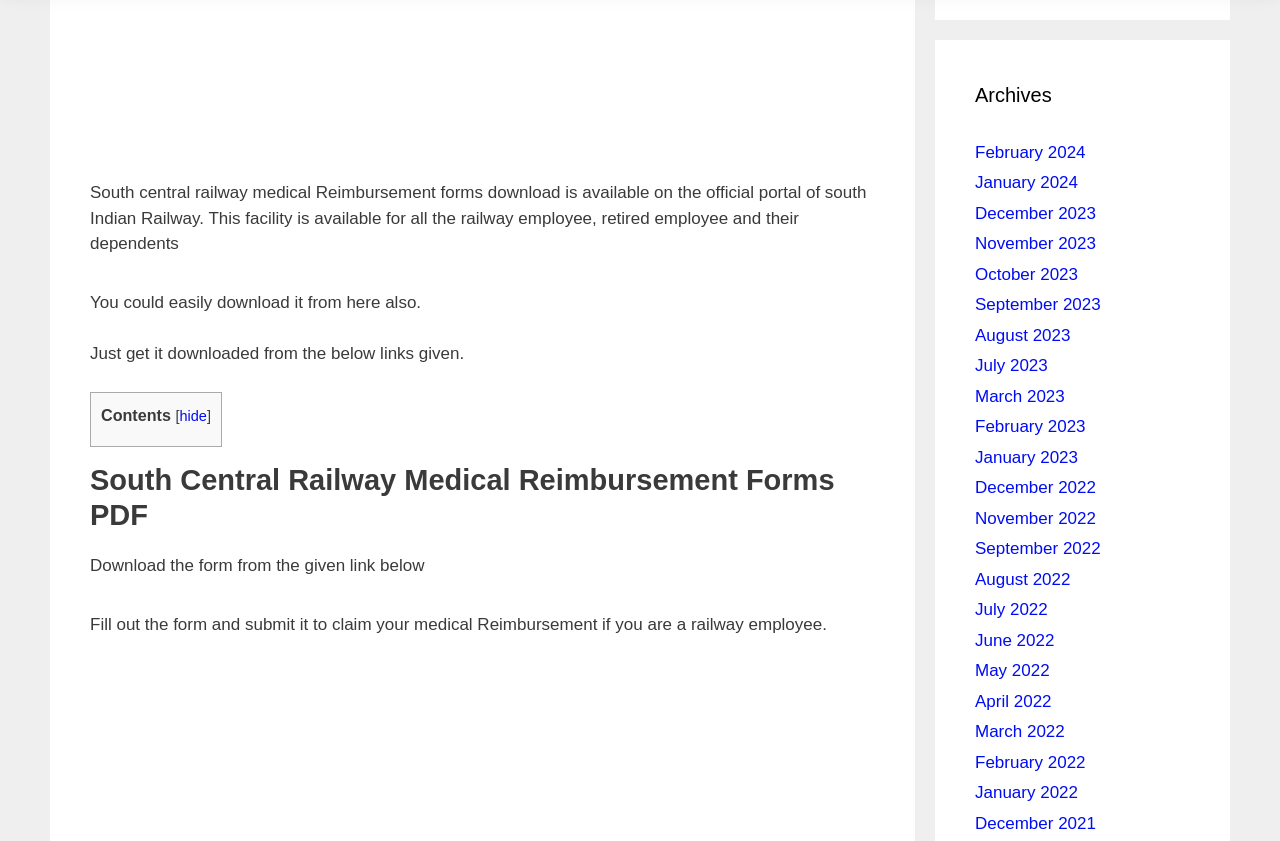Please determine the bounding box coordinates of the element's region to click for the following instruction: "click hide".

[0.14, 0.486, 0.162, 0.505]